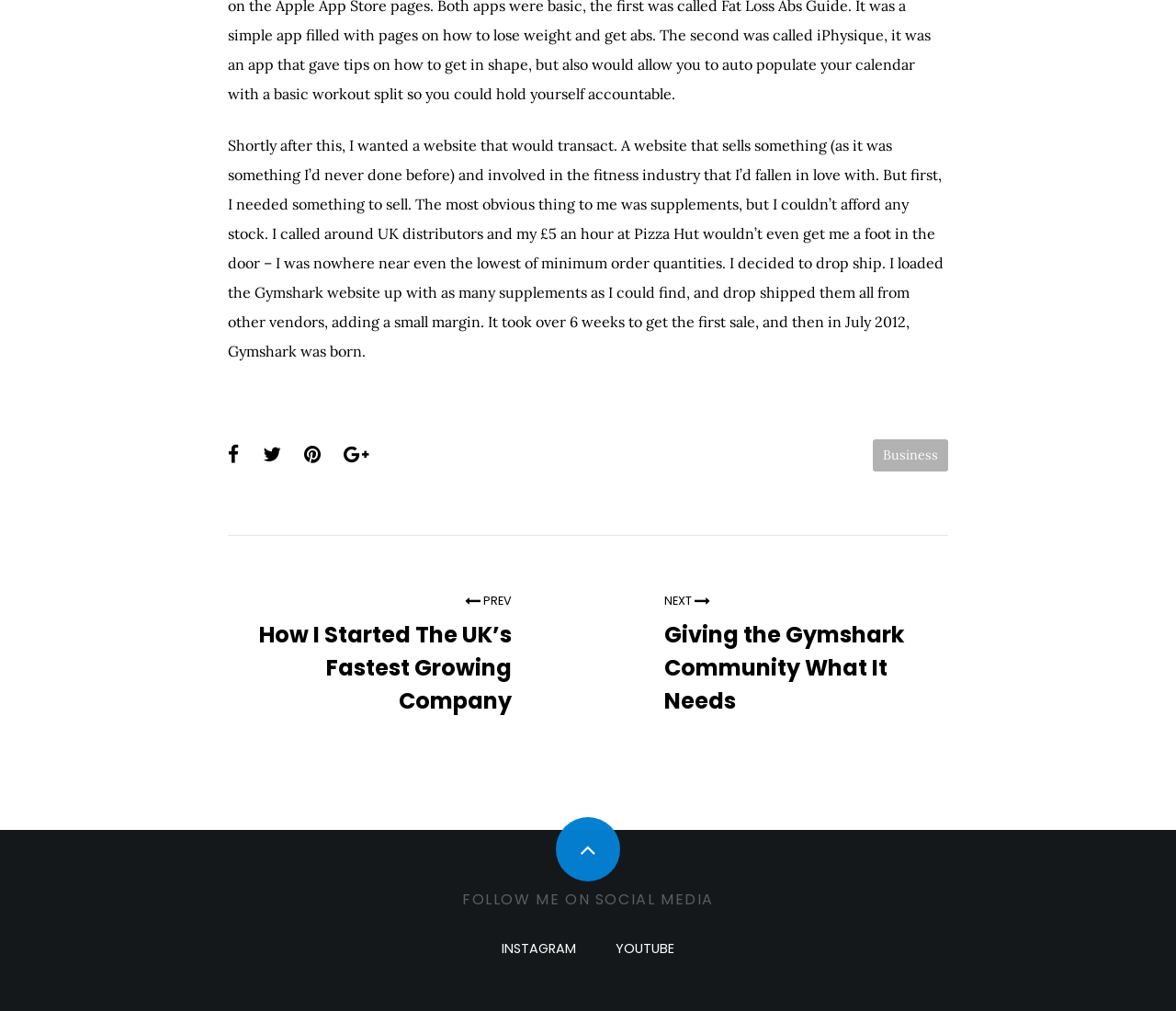Show the bounding box coordinates for the element that needs to be clicked to execute the following instruction: "View the previous article". Provide the coordinates in the form of four float numbers between 0 and 1, i.e., [left, top, right, bottom].

[0.395, 0.586, 0.435, 0.602]